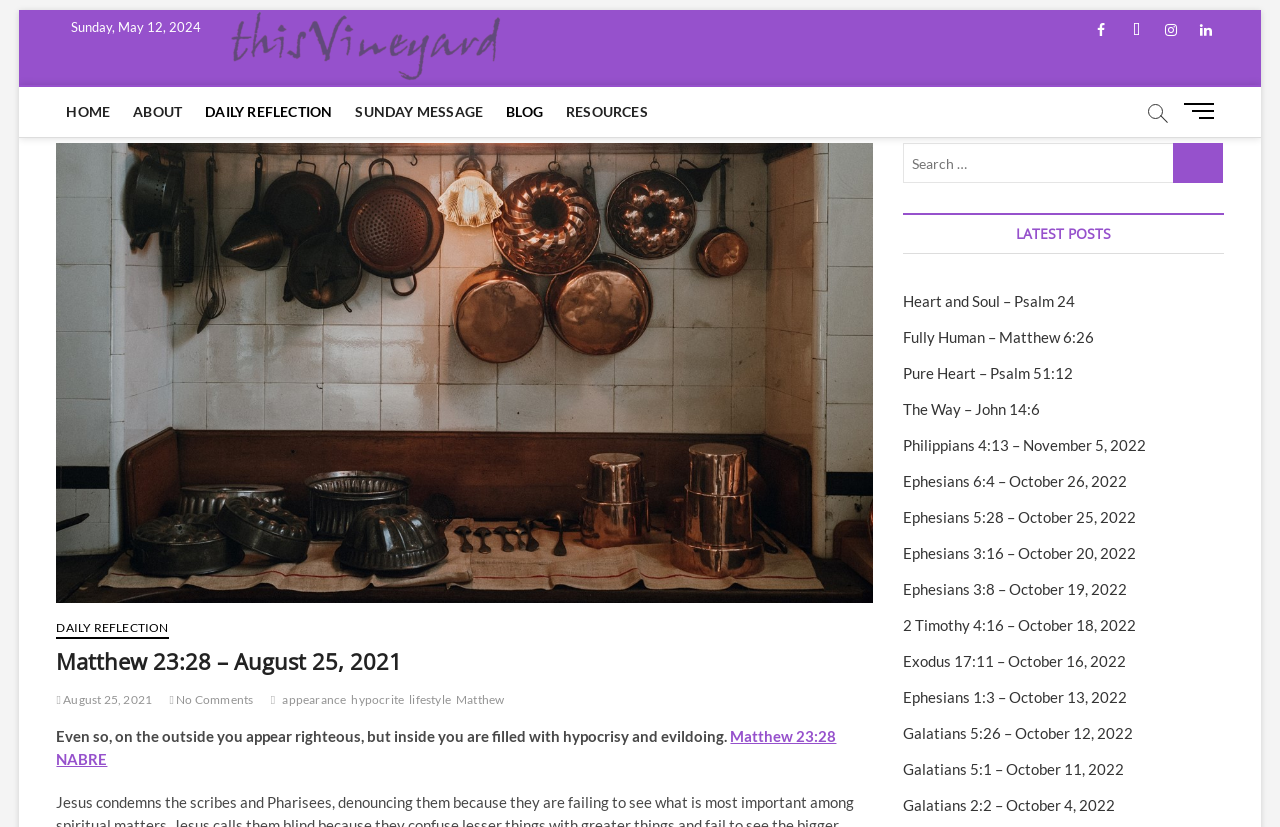Please identify the bounding box coordinates of the area that needs to be clicked to fulfill the following instruction: "Search for a specific topic."

None